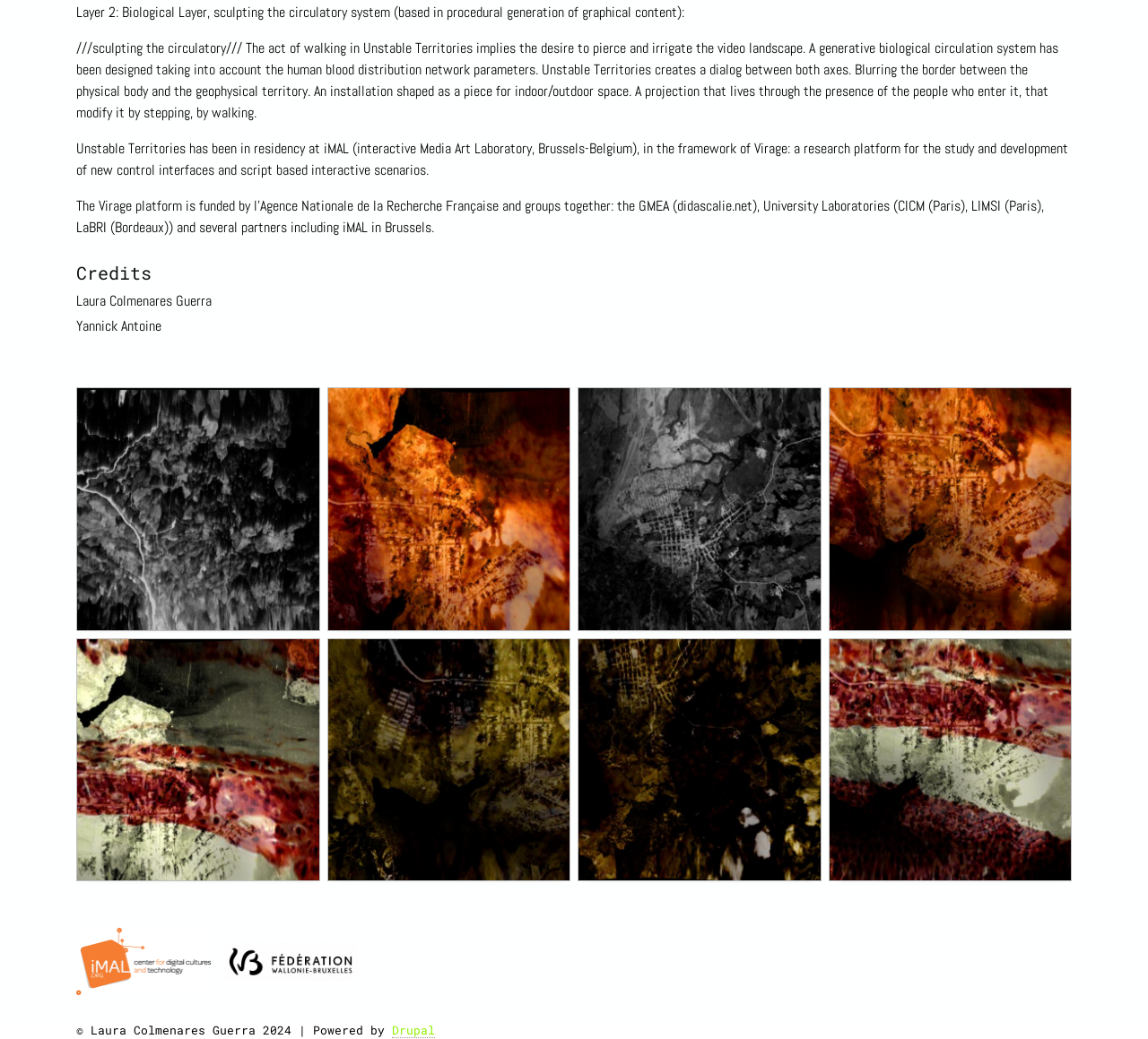Refer to the screenshot and give an in-depth answer to this question: What is the purpose of the Unstable Territories installation?

The text states that Unstable Territories 'blurs the border between the physical body and the geophysical territory.' This suggests that the installation aims to explore the relationship between the human body and the environment.